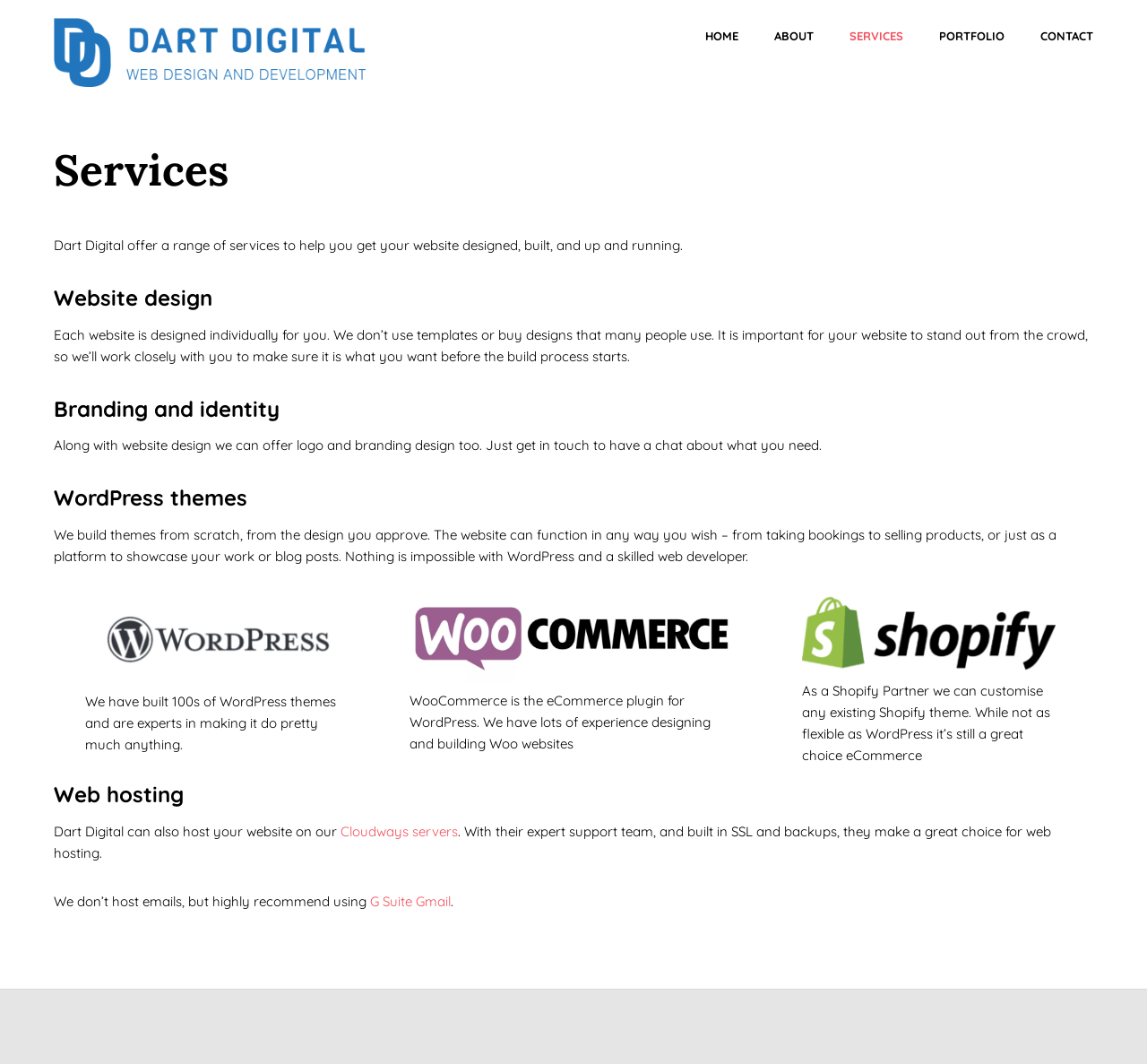Identify the bounding box coordinates of the part that should be clicked to carry out this instruction: "Click on the 'G Suite Gmail' link".

[0.323, 0.839, 0.393, 0.855]